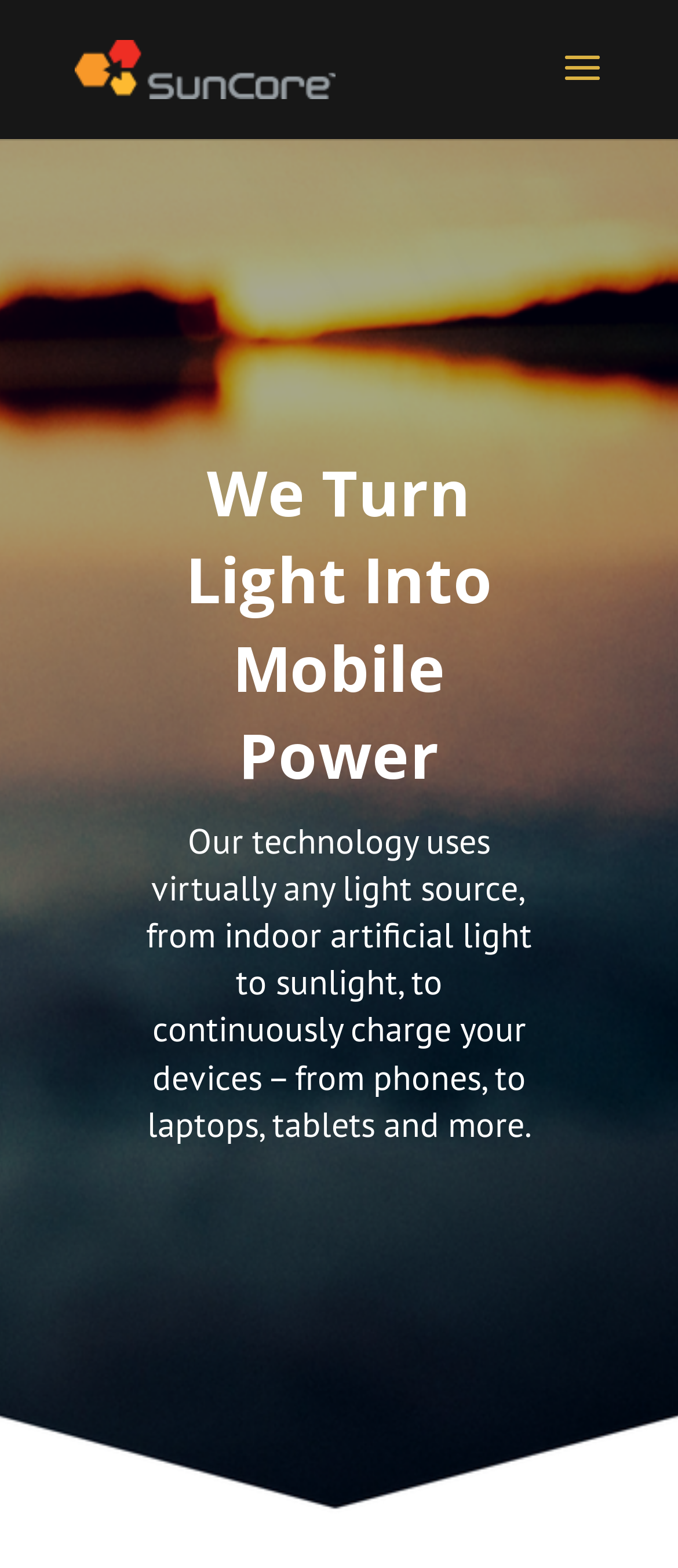Find the coordinates for the bounding box of the element with this description: "alt="SunCore"".

[0.11, 0.03, 0.495, 0.055]